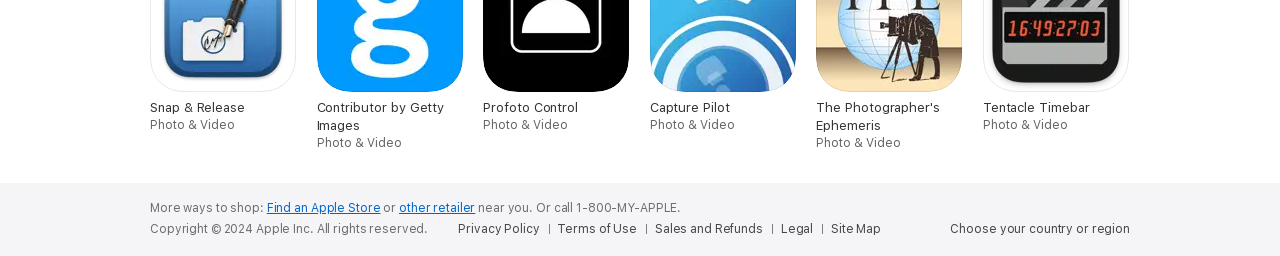How can I find an Apple Store?
Please provide a full and detailed response to the question.

I found the link to find an Apple Store by looking at the link element with the text 'Find an Apple Store' which is located at the bottom of the page, next to the text 'More ways to shop:'.